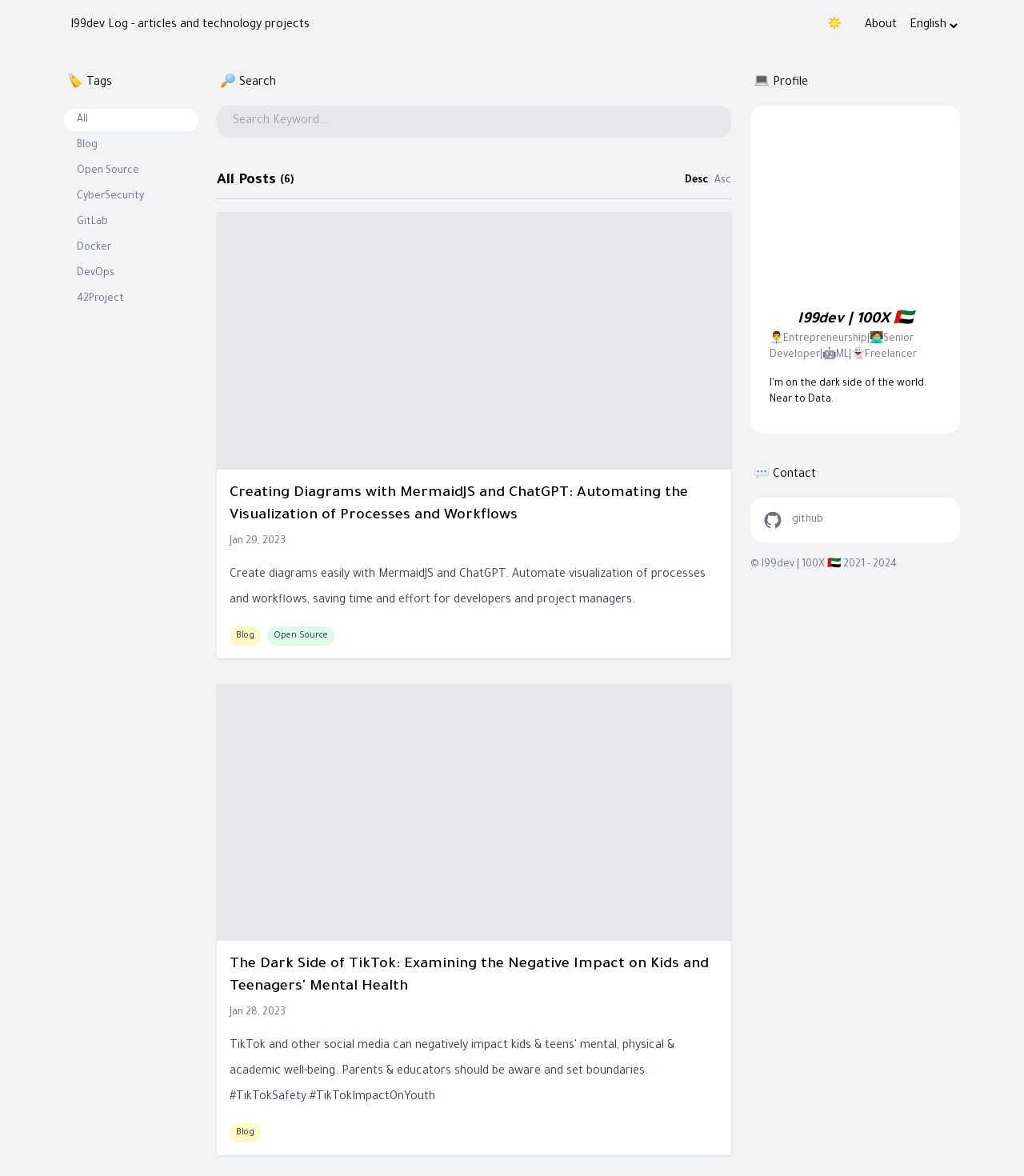Locate the bounding box coordinates of the element I should click to achieve the following instruction: "Check the profile".

[0.736, 0.065, 0.789, 0.076]